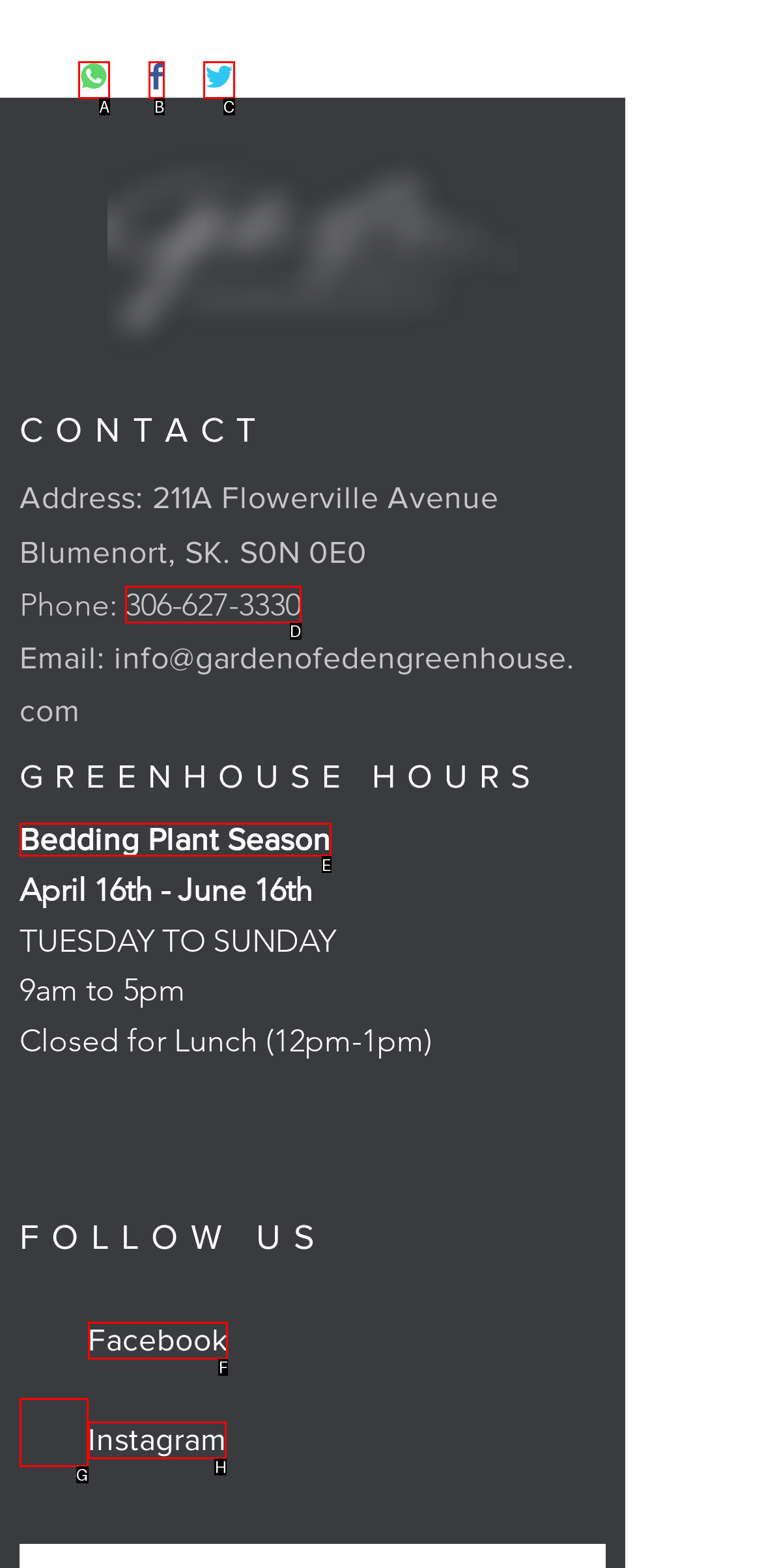Select the option that matches this description: Bedding Plant Season
Answer by giving the letter of the chosen option.

E